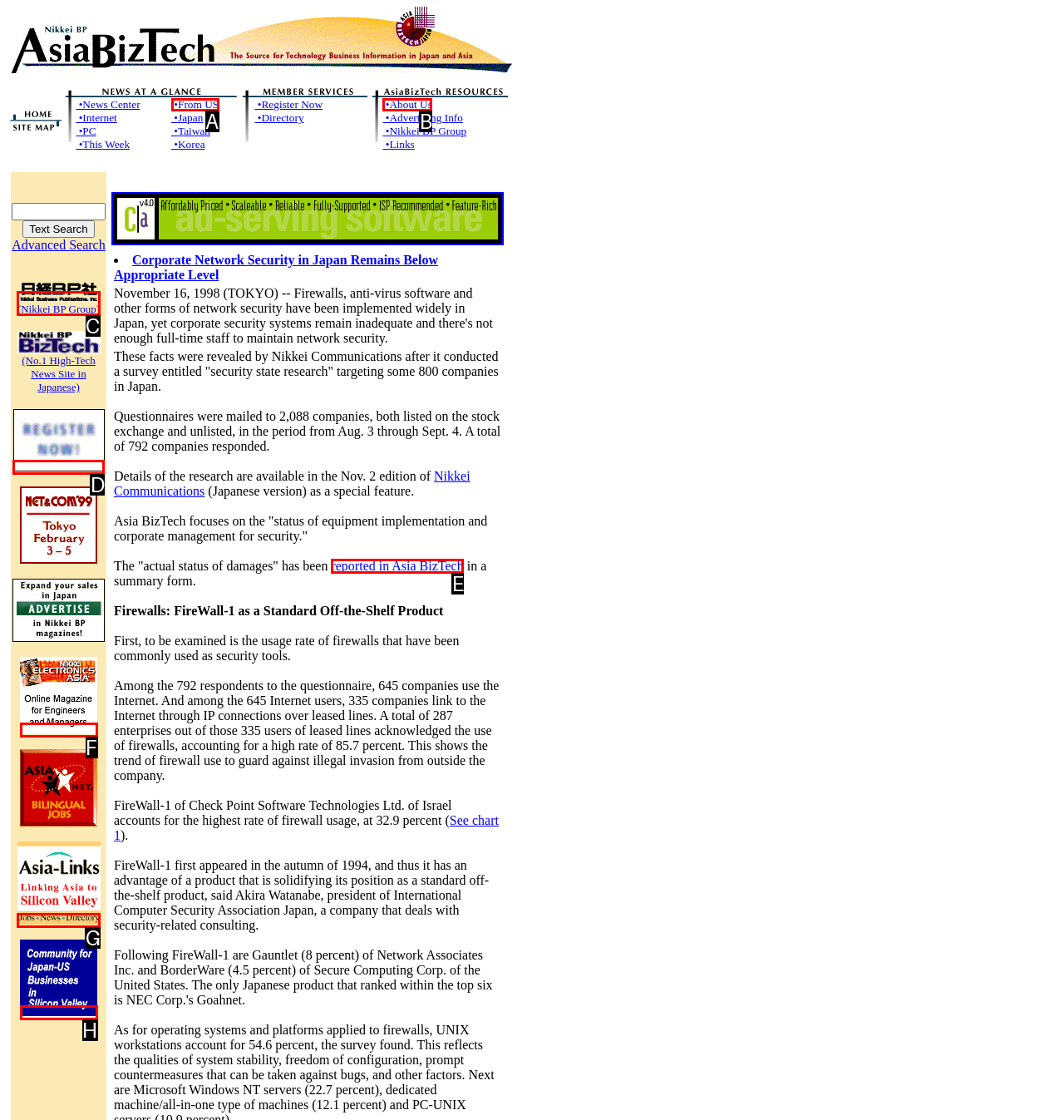Which HTML element should be clicked to complete the following task: View About Us?
Answer with the letter corresponding to the correct choice.

B